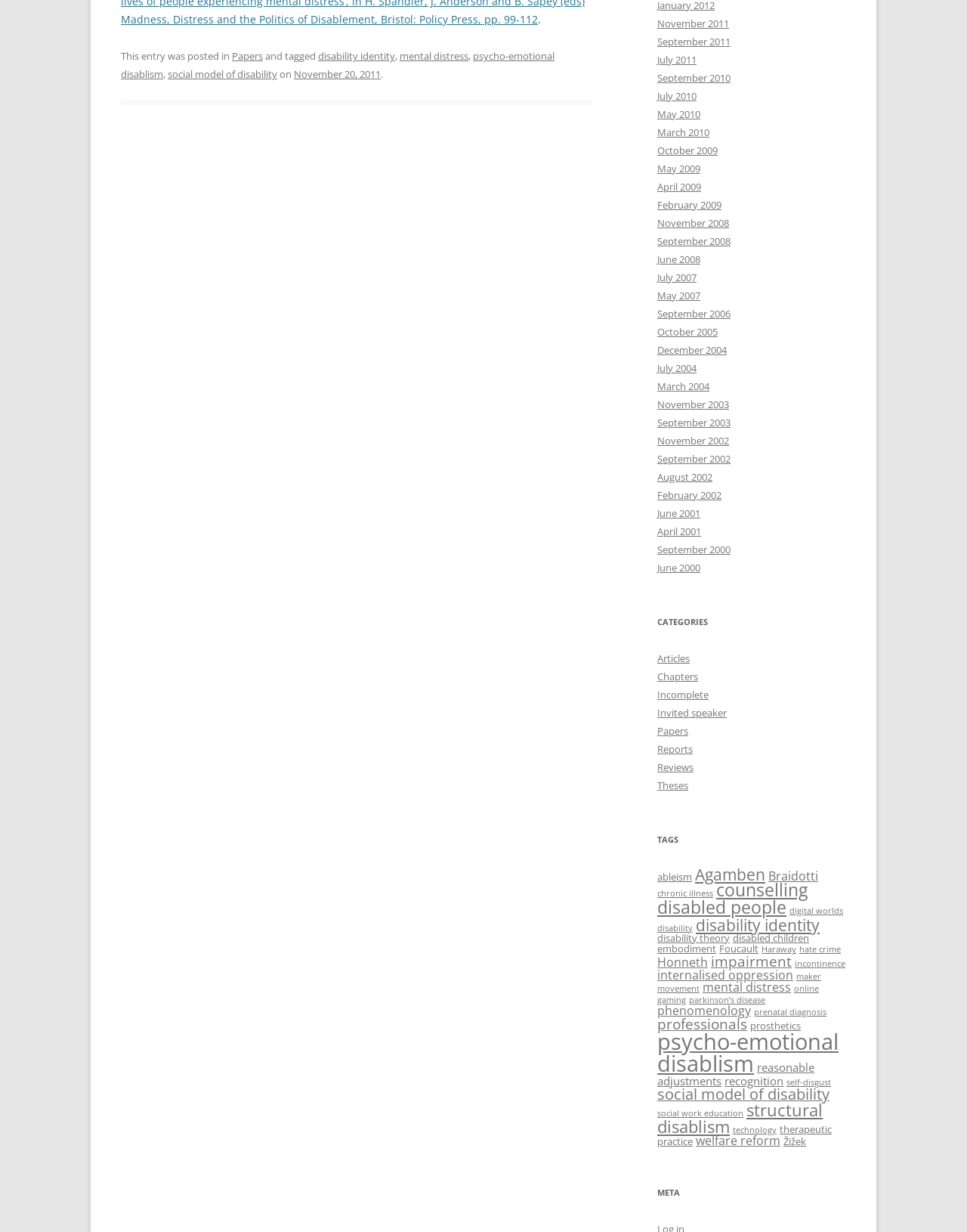Please identify the bounding box coordinates of the region to click in order to complete the task: "Read about healthy lifestyle". The coordinates must be four float numbers between 0 and 1, specified as [left, top, right, bottom].

None